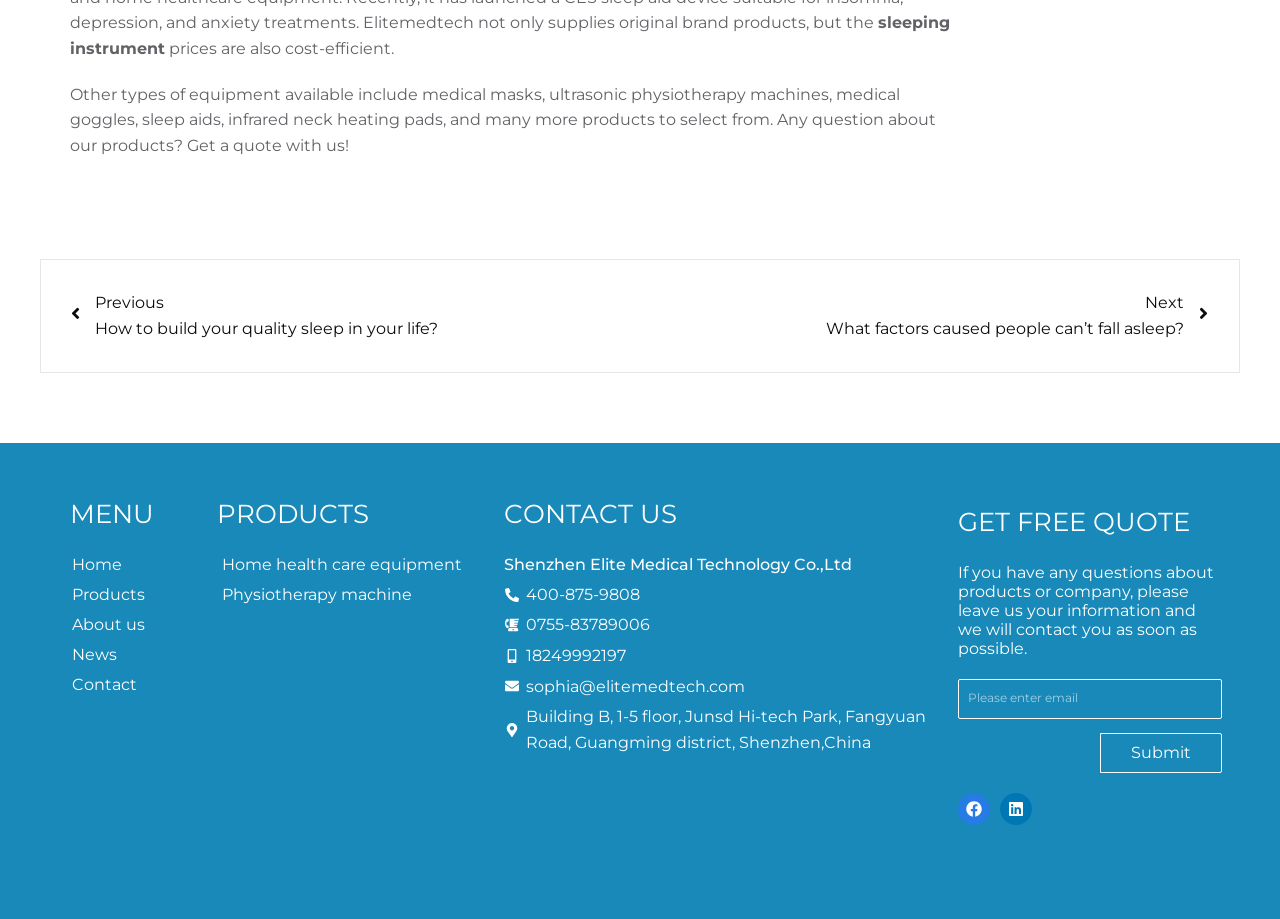Please study the image and answer the question comprehensively:
What is the purpose of the 'Get Free Quote' section?

The 'Get Free Quote' section contains a form that allows users to enter their email address and submit a request for product information. The accompanying text 'If you have any questions about products or company, please leave us your information and we will contact you as soon as possible.' suggests that this section is intended for users to request more information about the company's products.